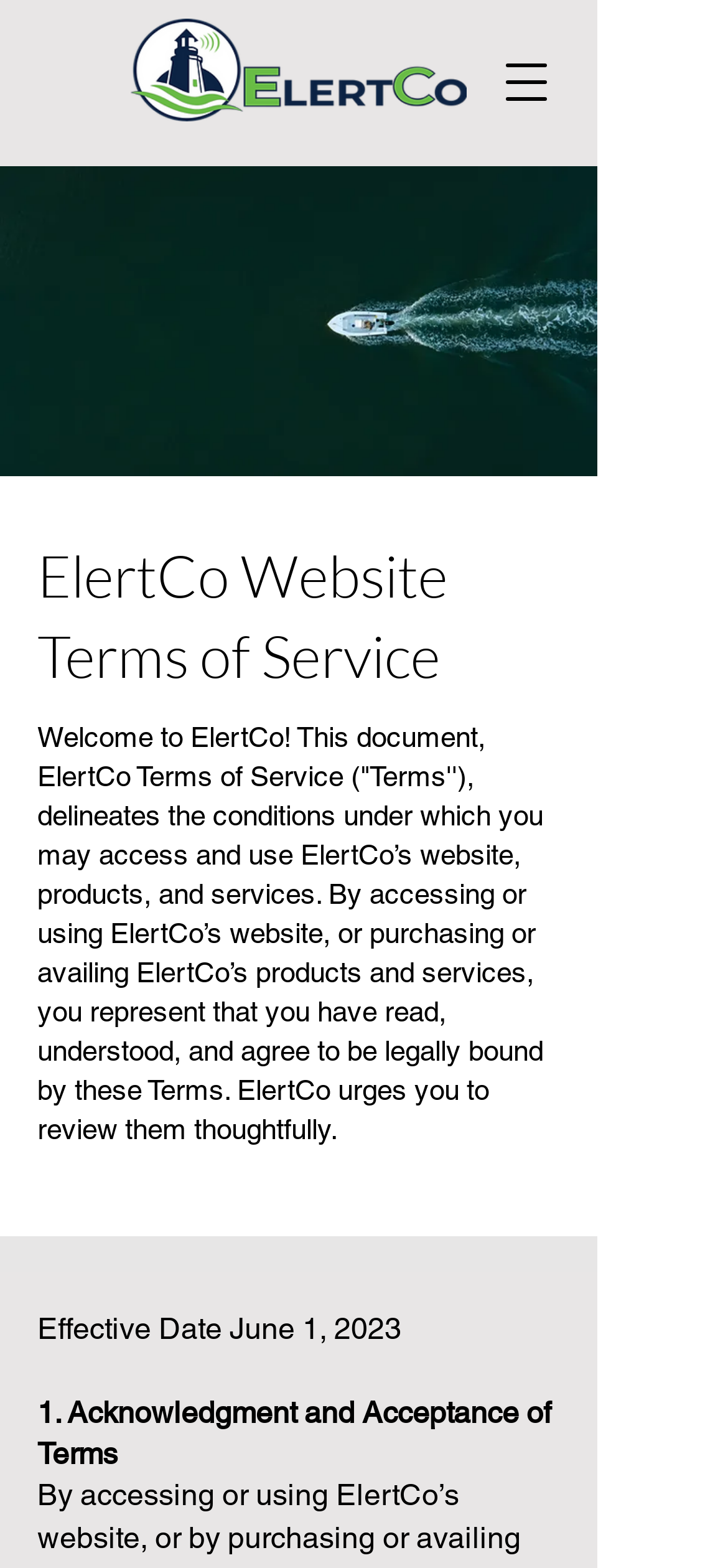What is the first section of the Terms of Service?
Provide a detailed and well-explained answer to the question.

The first section of the Terms of Service can be determined by looking at the text '1. Acknowledgment and Acceptance of Terms', which is the first section heading on the webpage.